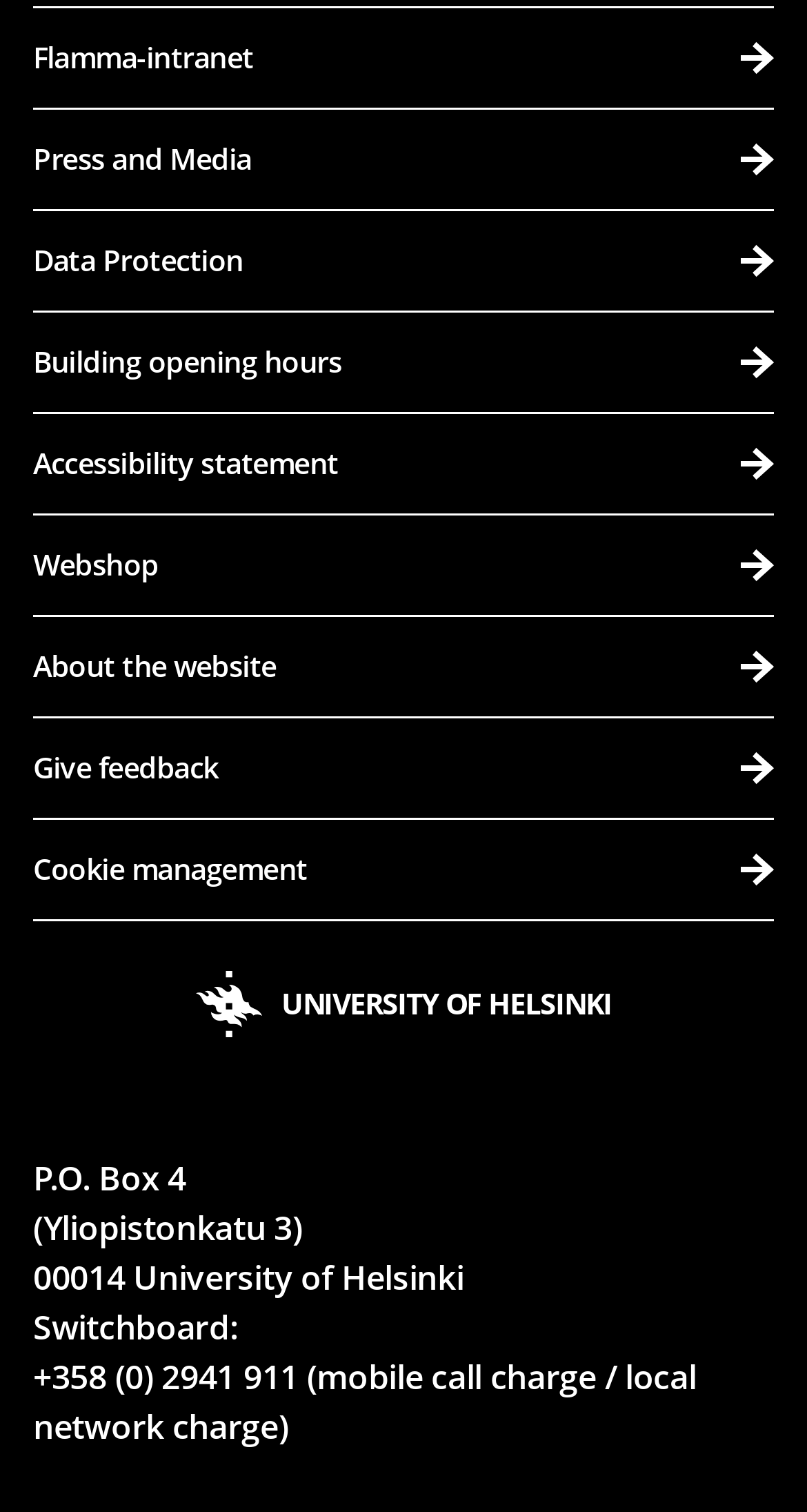How many links are there in the bottom section?
Look at the image and provide a short answer using one word or a phrase.

9